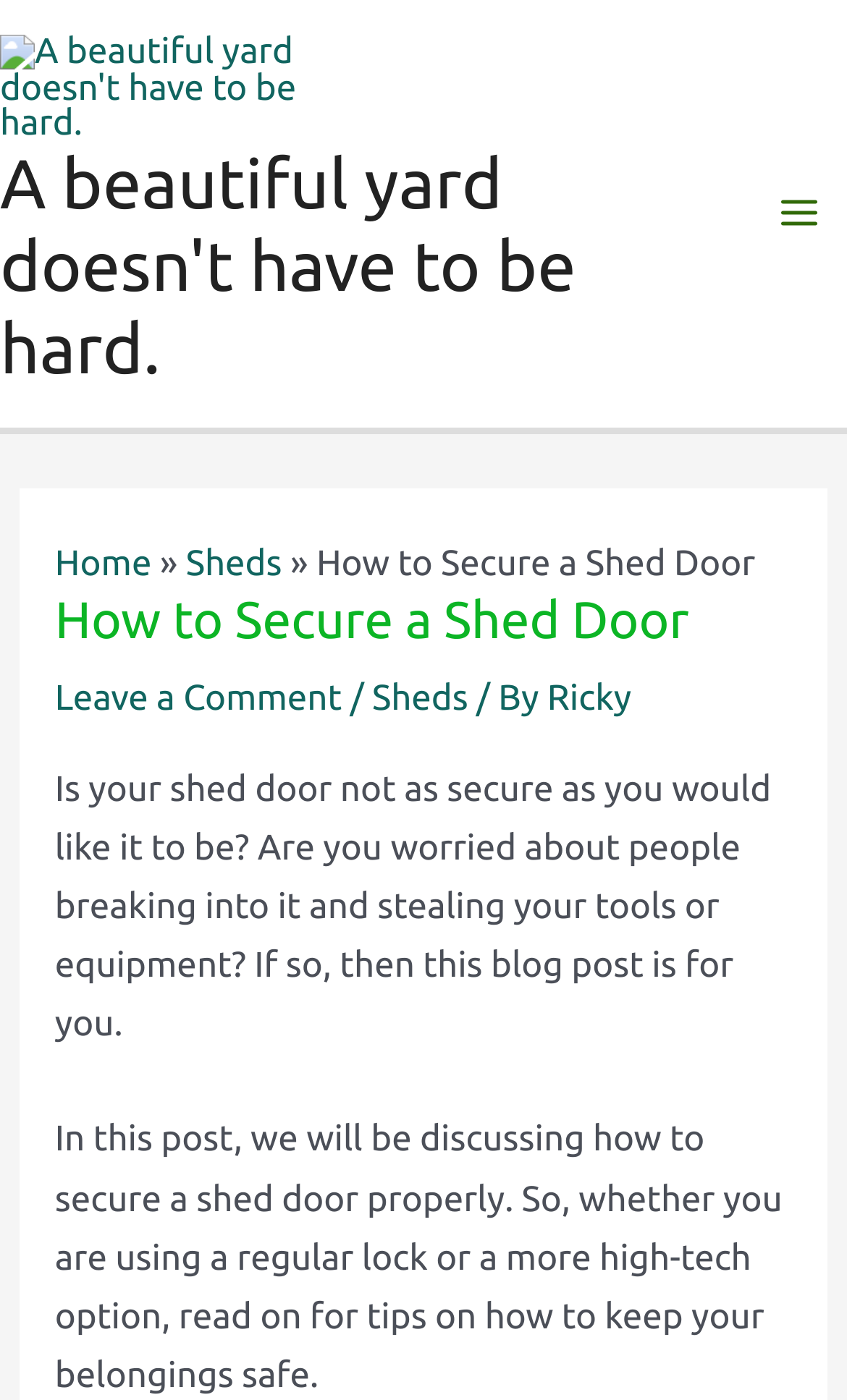Identify the bounding box of the UI component described as: "Ricky".

[0.646, 0.485, 0.746, 0.513]